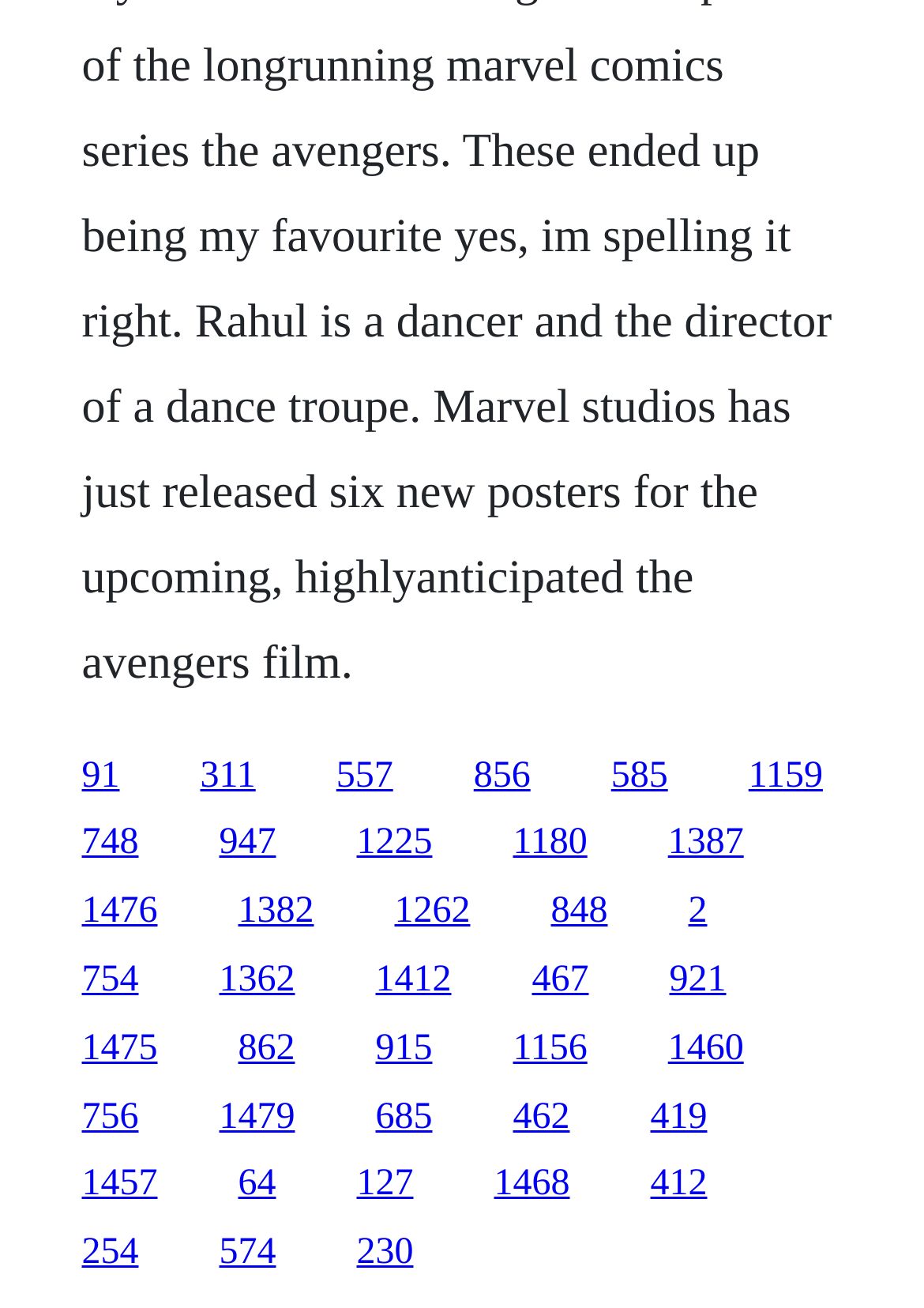Determine the bounding box coordinates of the clickable region to execute the instruction: "explore the fifteenth link". The coordinates should be four float numbers between 0 and 1, denoted as [left, top, right, bottom].

[0.088, 0.681, 0.171, 0.712]